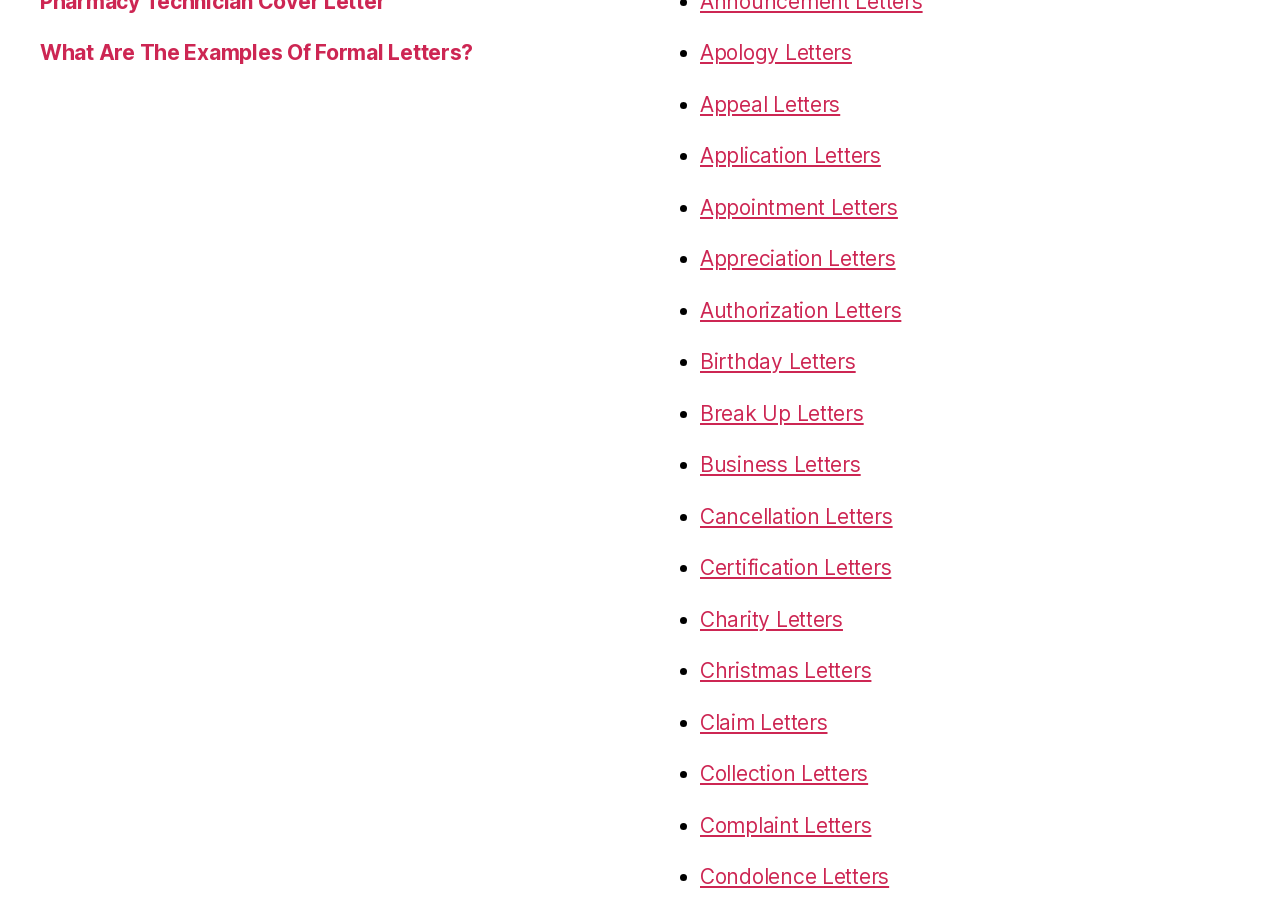Please provide the bounding box coordinates for the element that needs to be clicked to perform the instruction: "Click on What Are The Examples Of Formal Letters?". The coordinates must consist of four float numbers between 0 and 1, formatted as [left, top, right, bottom].

[0.031, 0.045, 0.37, 0.072]